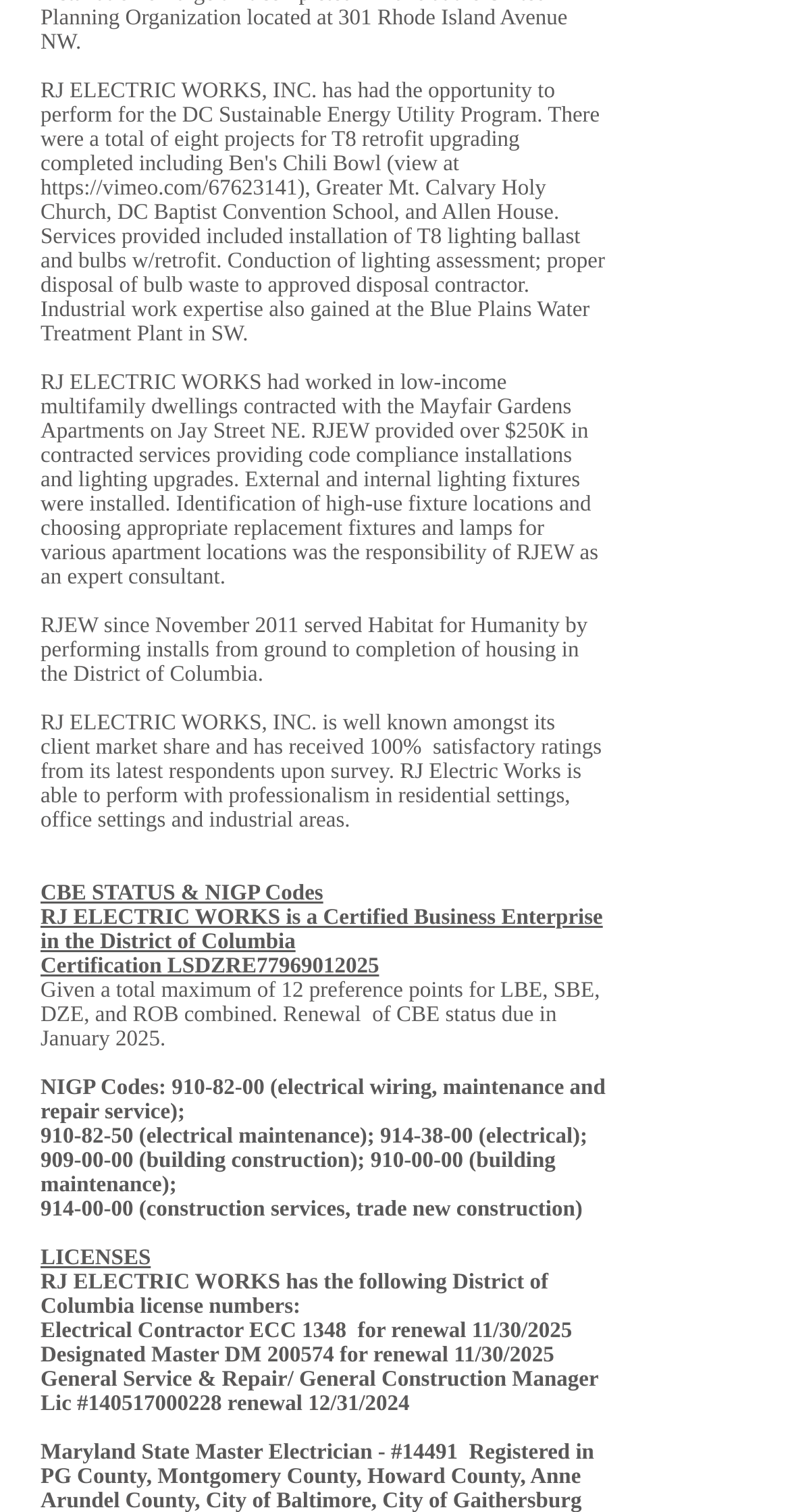What type of services does RJ ELECTRIC WORKS provide?
Look at the screenshot and respond with one word or a short phrase.

Electrical services